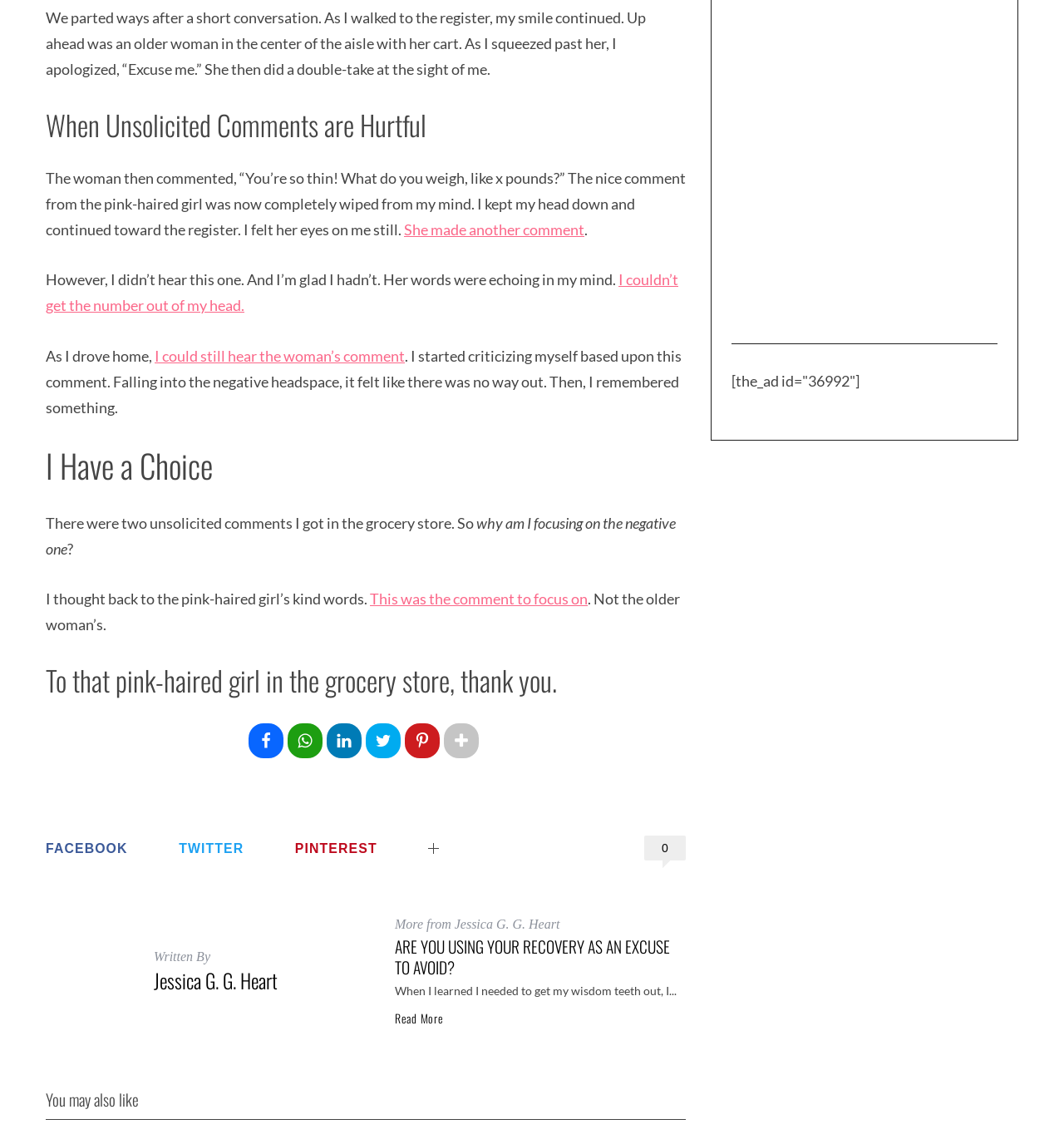Extract the bounding box for the UI element that matches this description: "Read More".

[0.371, 0.885, 0.417, 0.896]